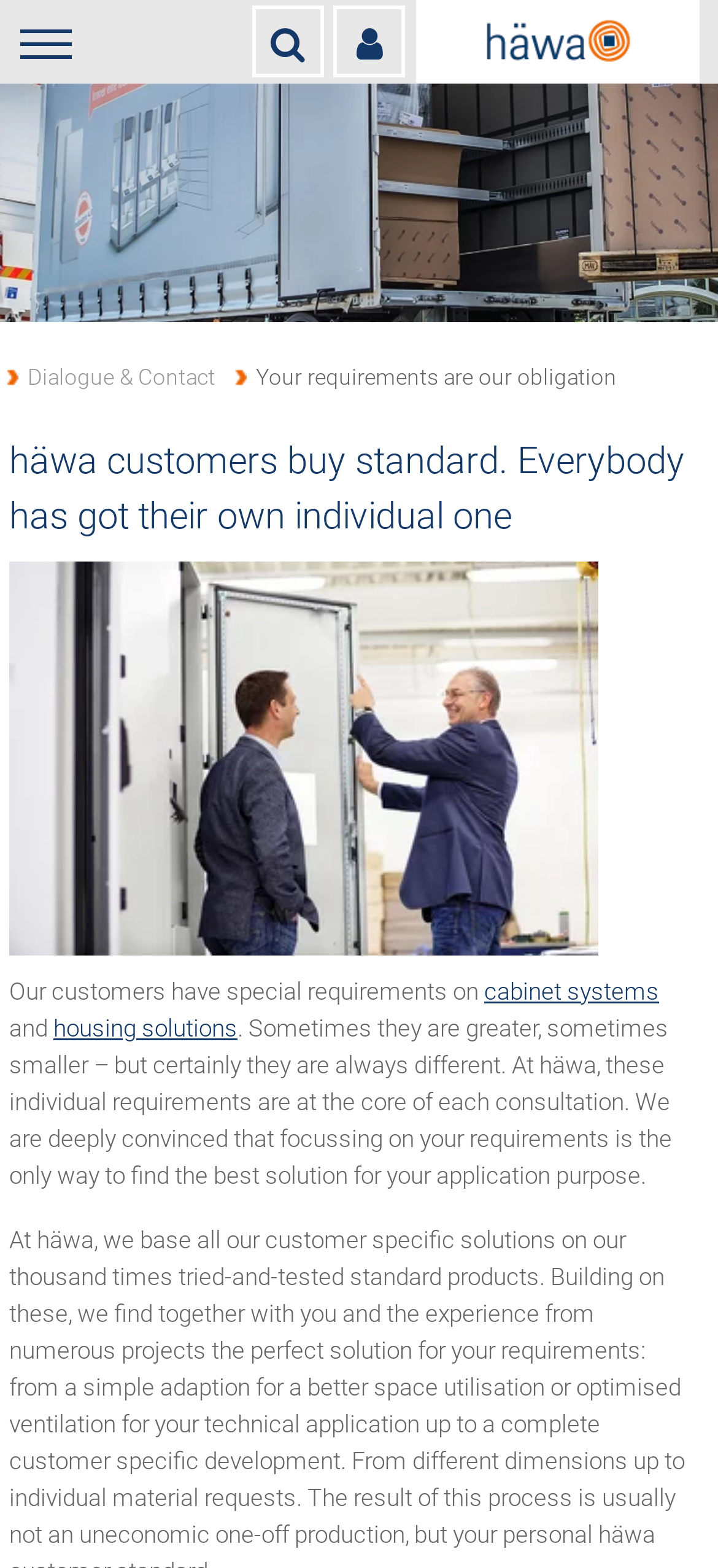What is the company's approach to finding solutions?
Using the image, elaborate on the answer with as much detail as possible.

The webpage states that the company is 'deeply convinced that focussing on your requirements is the only way to find the best solution for your application purpose'. This suggests that the company's approach to finding solutions involves understanding and prioritizing its customers' specific needs.